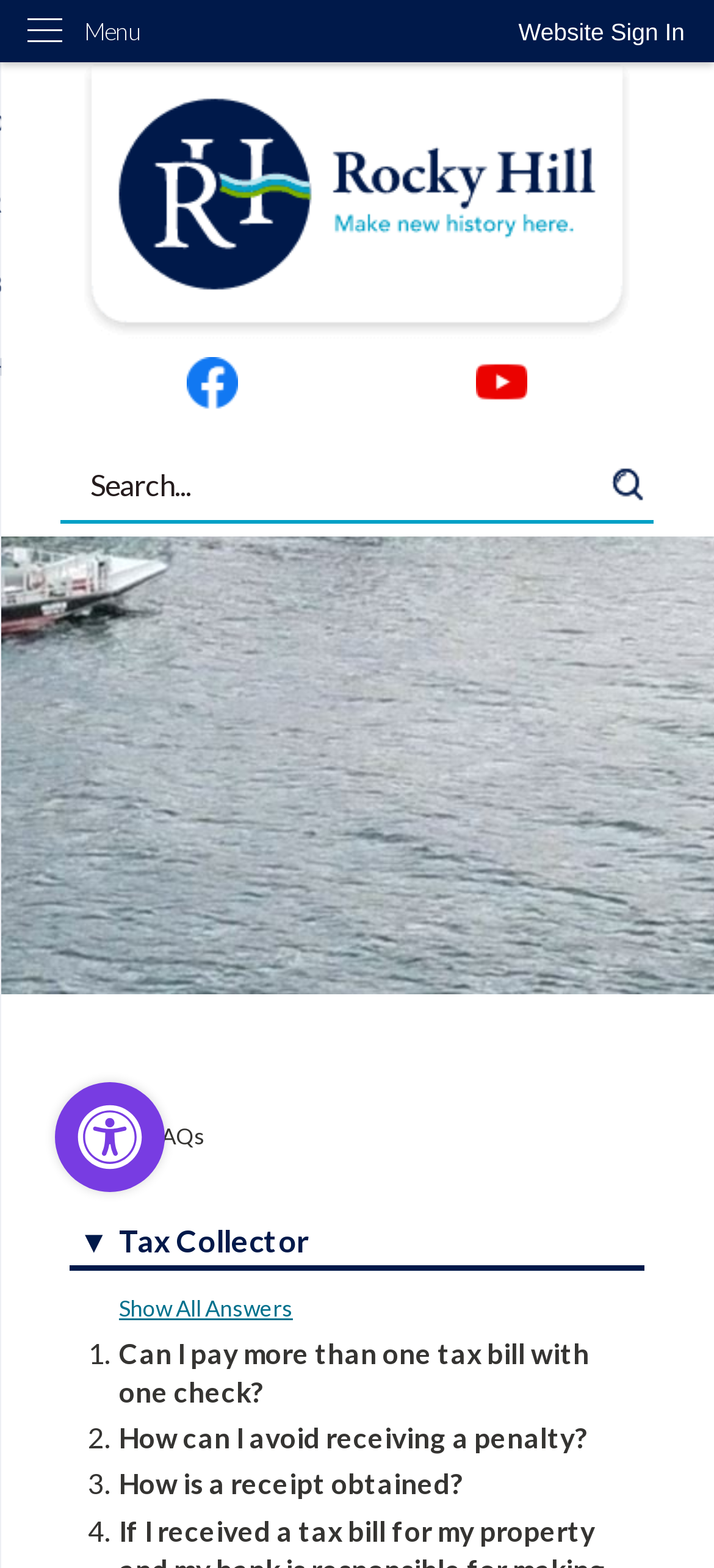Can you determine the bounding box coordinates of the area that needs to be clicked to fulfill the following instruction: "Click the 'Website Sign In' button"?

[0.685, 0.0, 1.0, 0.041]